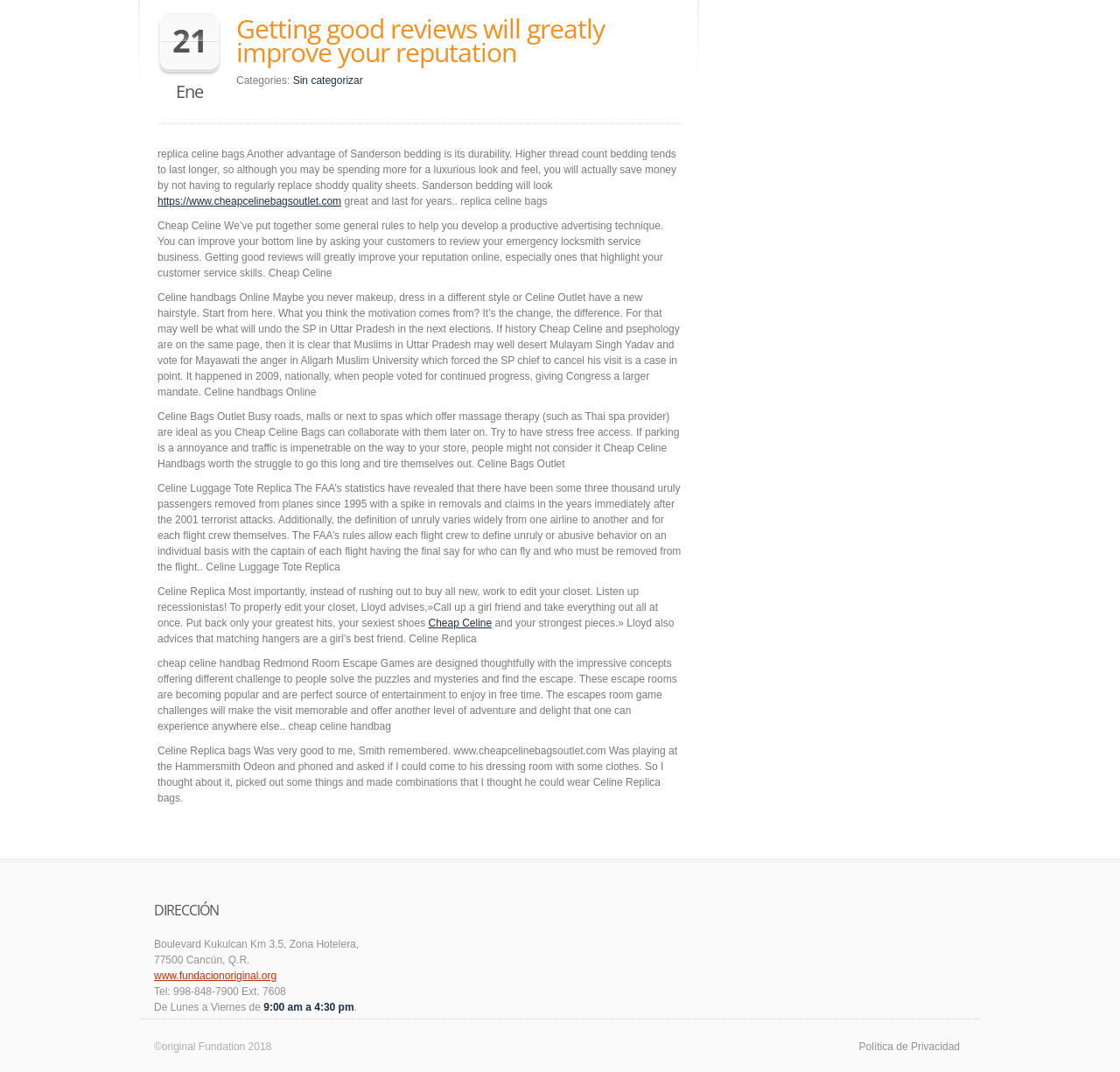Given the element description: "www.fundacionoriginal.org", predict the bounding box coordinates of this UI element. The coordinates must be four float numbers between 0 and 1, given as [left, top, right, bottom].

[0.138, 0.905, 0.247, 0.916]